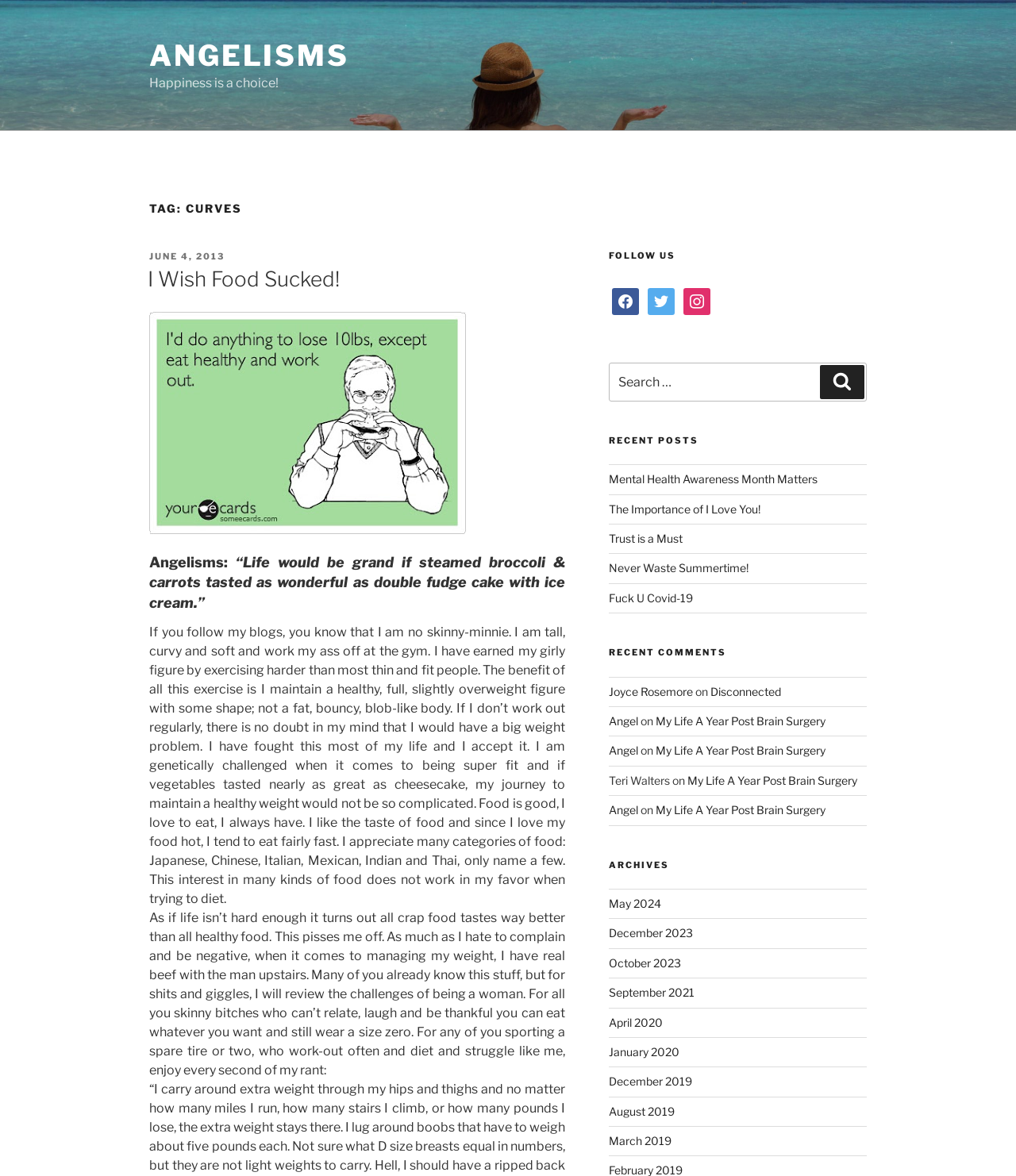Using the information in the image, could you please answer the following question in detail:
What is the author's opinion about healthy food?

The author expresses frustration that healthy food does not taste as good as unhealthy food, making it harder for them to maintain a healthy weight.